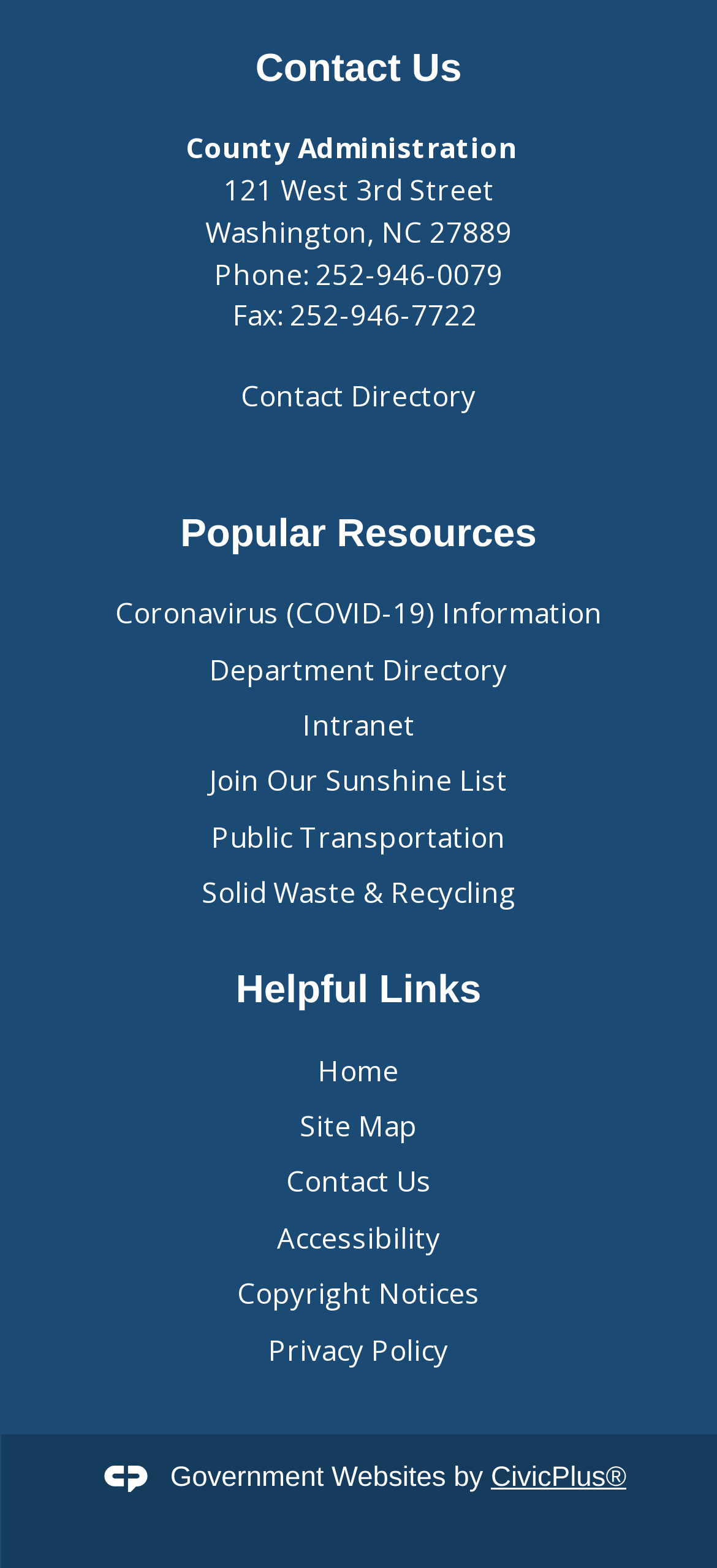How many links are there in the 'Popular Resources' section?
With the help of the image, please provide a detailed response to the question.

I counted the number of link elements under the 'Popular Resources' region, which are 'Popular Resources', 'Coronavirus (COVID-19) Information', 'Department Directory', 'Intranet', and 'Join Our Sunshine List', totaling 5 links.